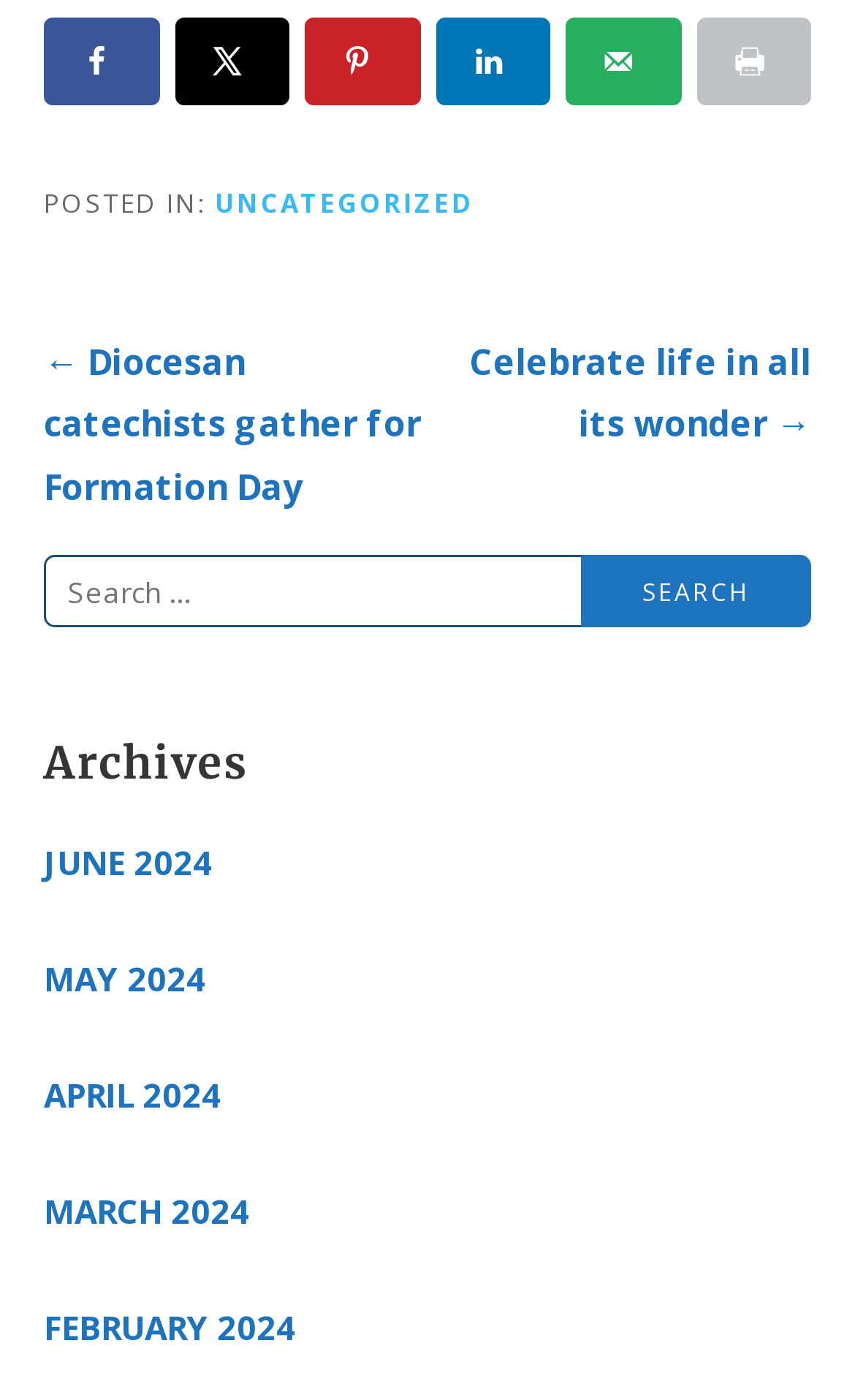Please determine the bounding box coordinates of the clickable area required to carry out the following instruction: "Print this webpage". The coordinates must be four float numbers between 0 and 1, represented as [left, top, right, bottom].

[0.814, 0.012, 0.949, 0.074]